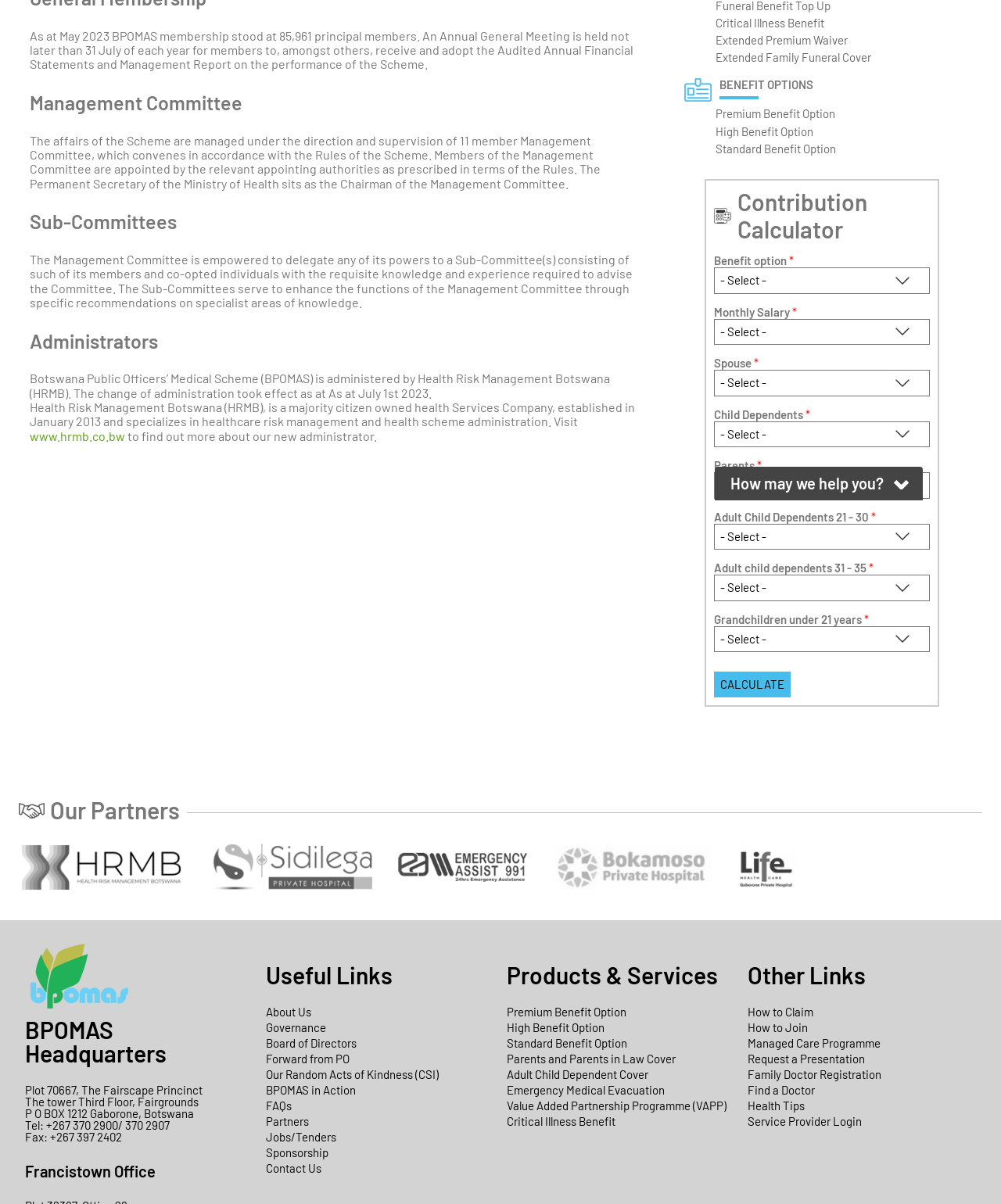Please find the bounding box coordinates in the format (top-left x, top-left y, bottom-right x, bottom-right y) for the given element description. Ensure the coordinates are floating point numbers between 0 and 1. Description: Glen The Balloon Guy

None